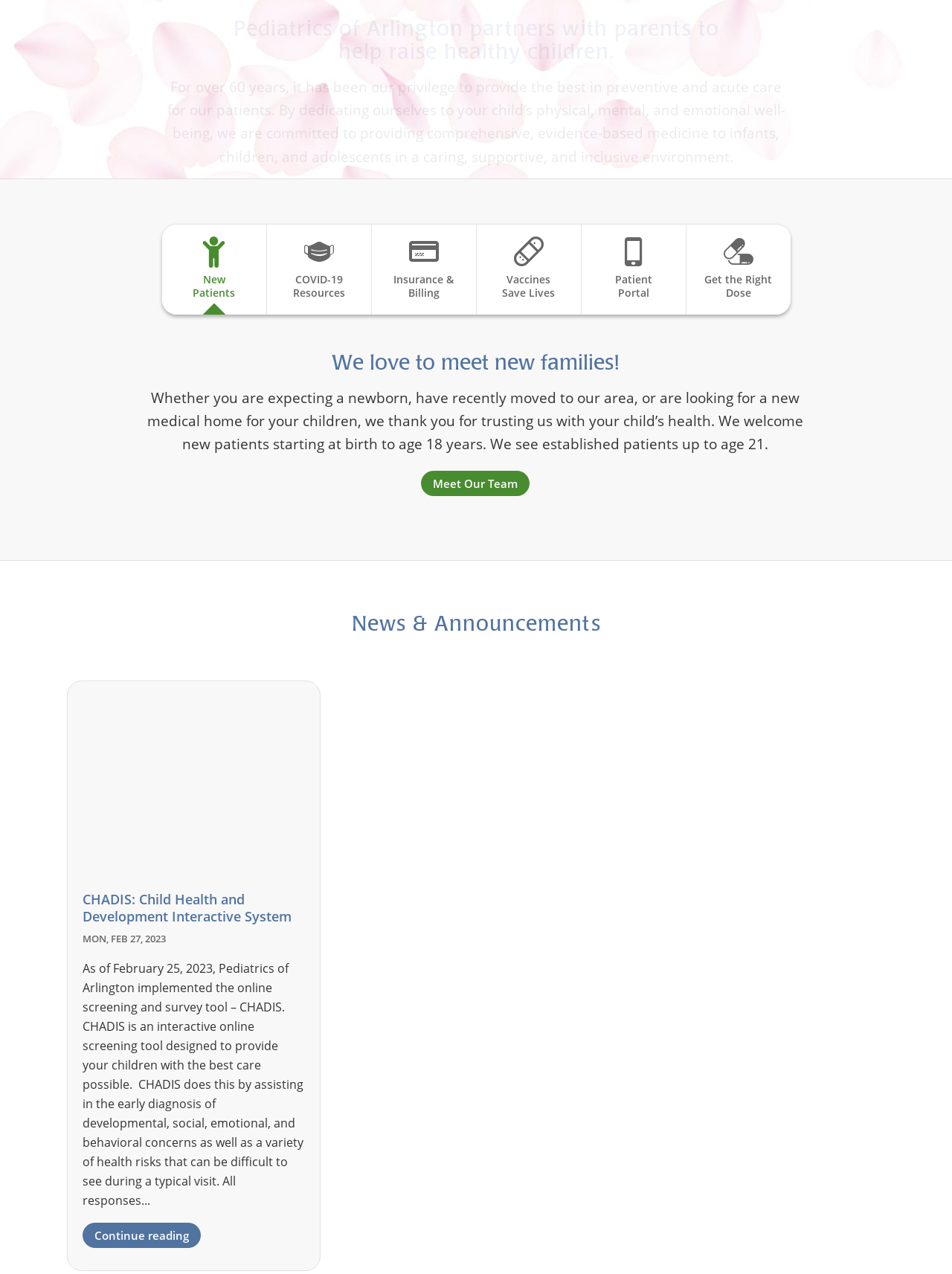Please locate the bounding box coordinates of the region I need to click to follow this instruction: "Read more about CHADIS".

[0.087, 0.96, 0.211, 0.979]